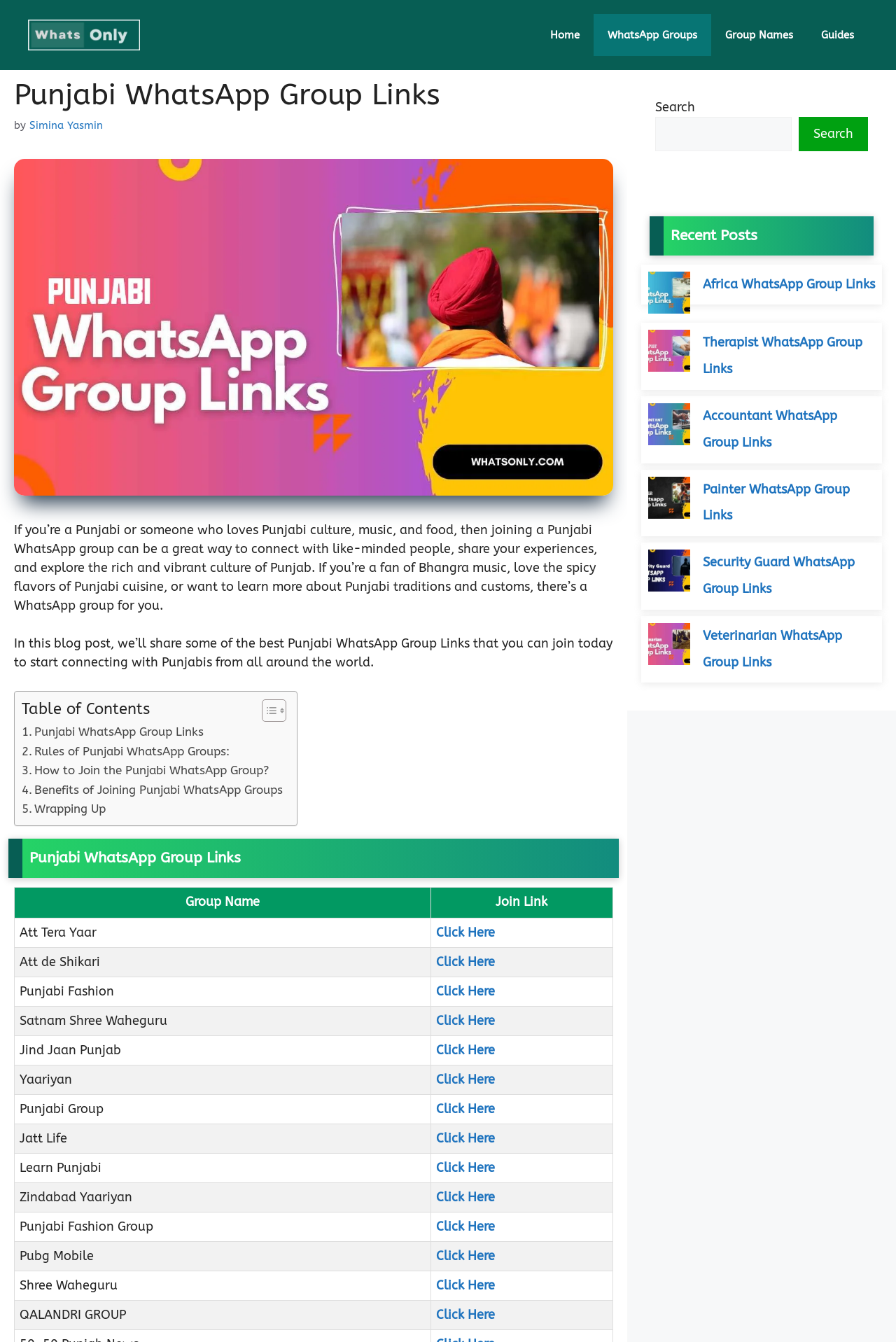Can you provide the bounding box coordinates for the element that should be clicked to implement the instruction: "Click on the 'Home' link"?

[0.598, 0.01, 0.662, 0.042]